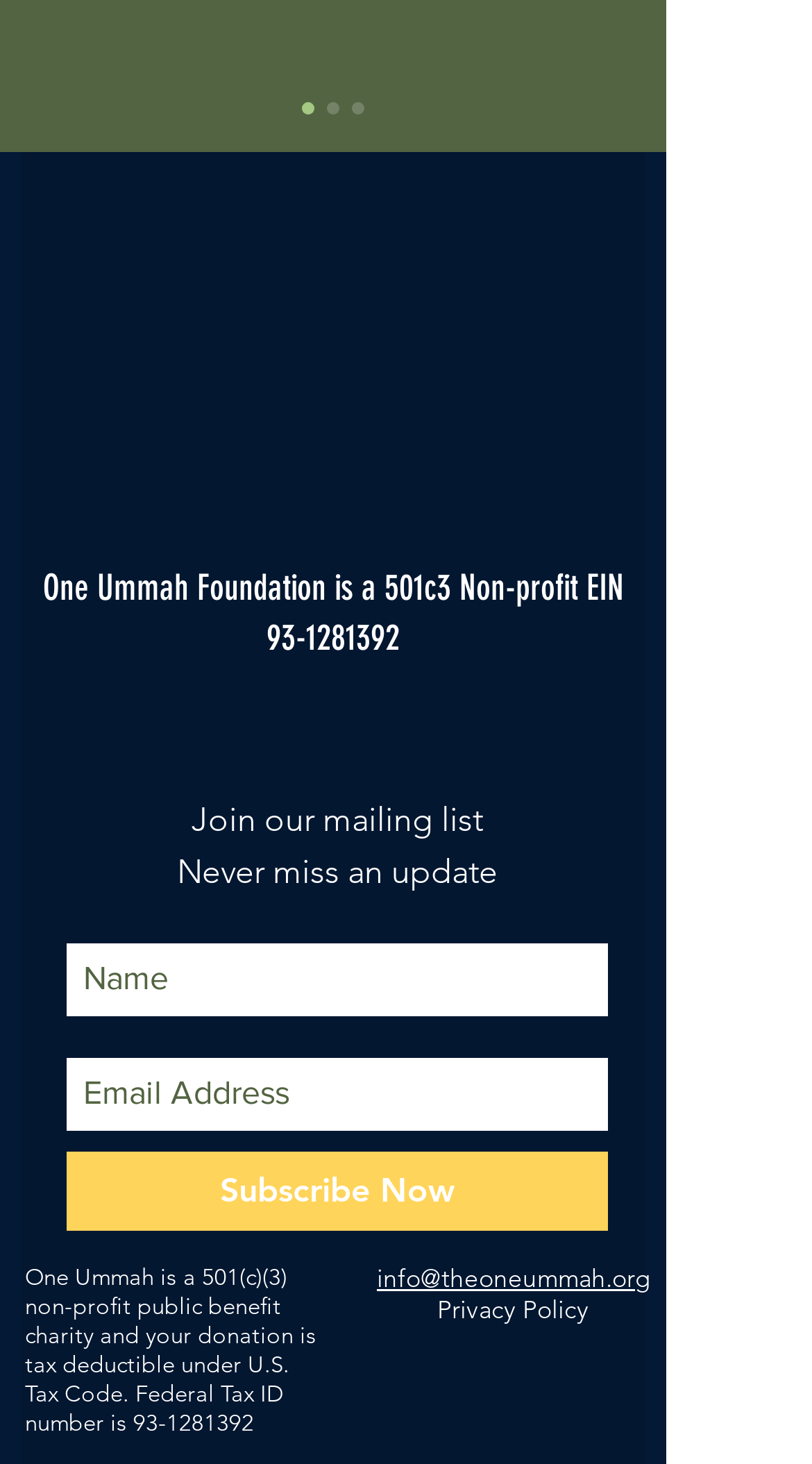Find the bounding box coordinates for the element that must be clicked to complete the instruction: "Visit Instagram". The coordinates should be four float numbers between 0 and 1, indicated as [left, top, right, bottom].

[0.172, 0.322, 0.262, 0.372]